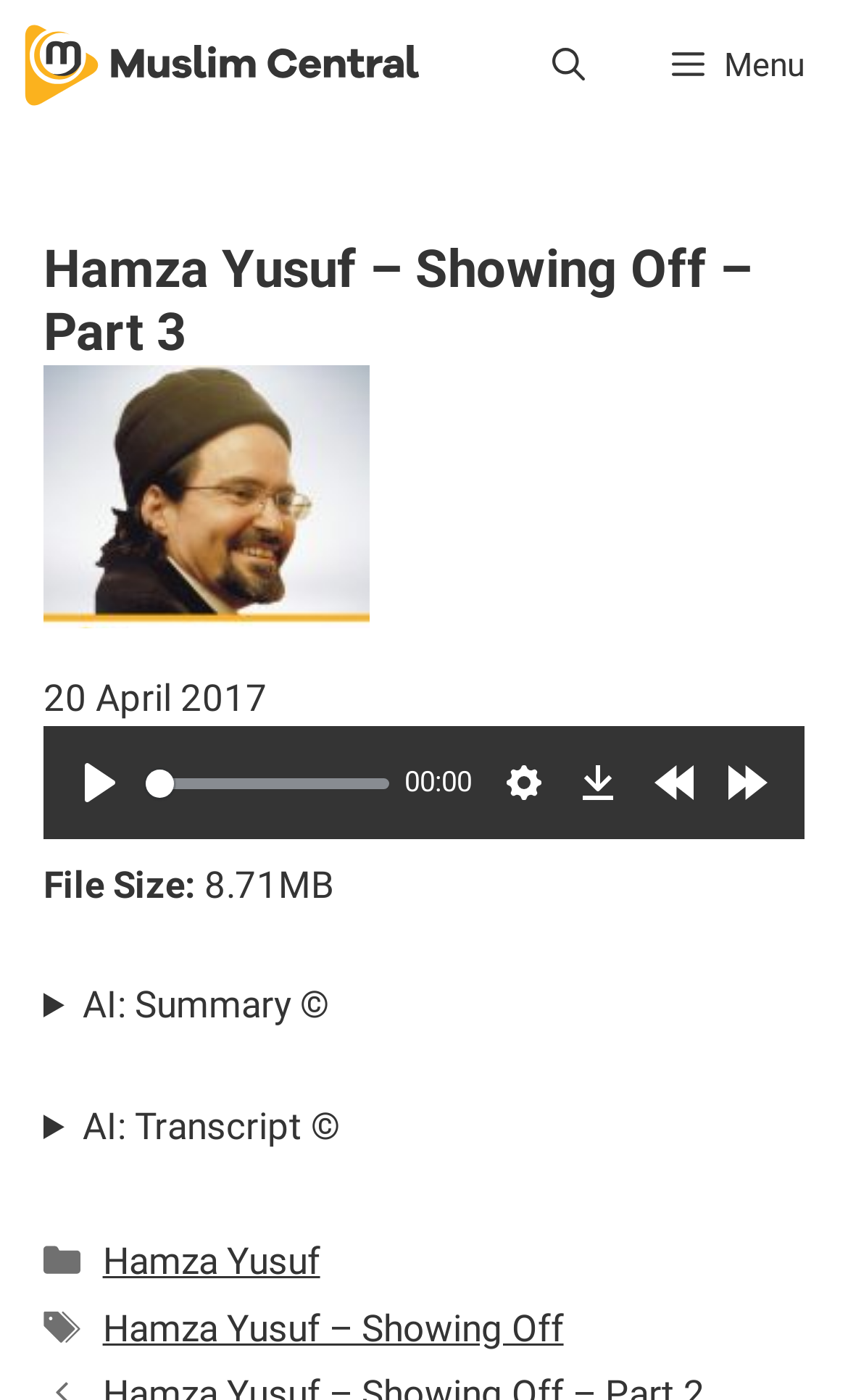Determine the bounding box coordinates for the element that should be clicked to follow this instruction: "View the transcript". The coordinates should be given as four float numbers between 0 and 1, in the format [left, top, right, bottom].

[0.051, 0.785, 0.949, 0.825]